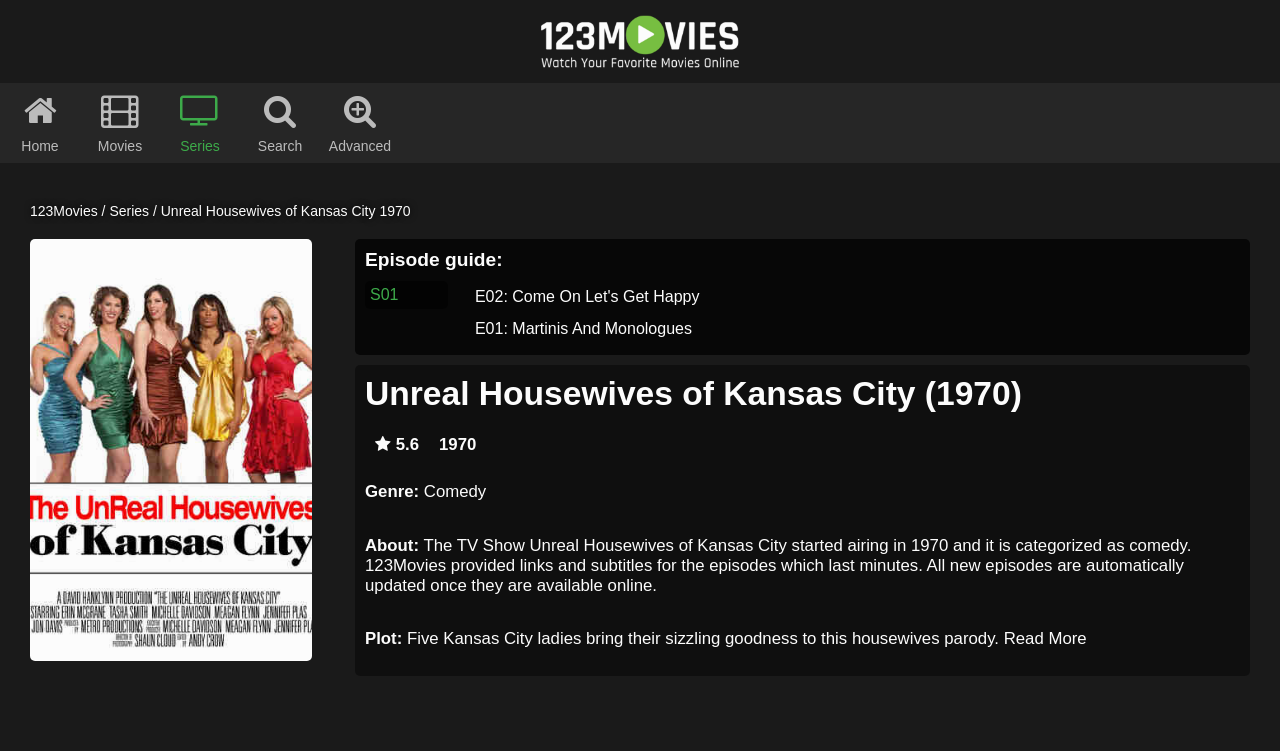What is the release year of the TV show?
Please give a well-detailed answer to the question.

I found the answer by looking at the 'Release date' section on the webpage, which is located below the 'Episode guide:' section. The text next to 'Release date' is '1970'.